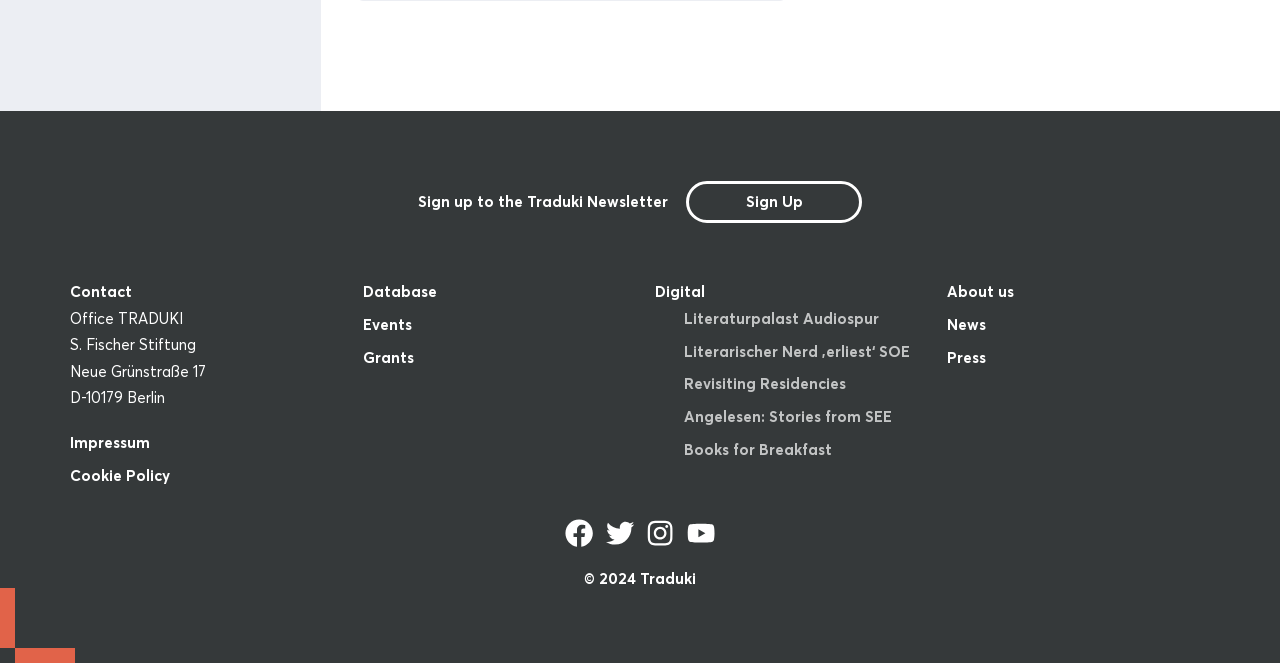Please mark the bounding box coordinates of the area that should be clicked to carry out the instruction: "Visit the database".

[0.283, 0.426, 0.341, 0.454]